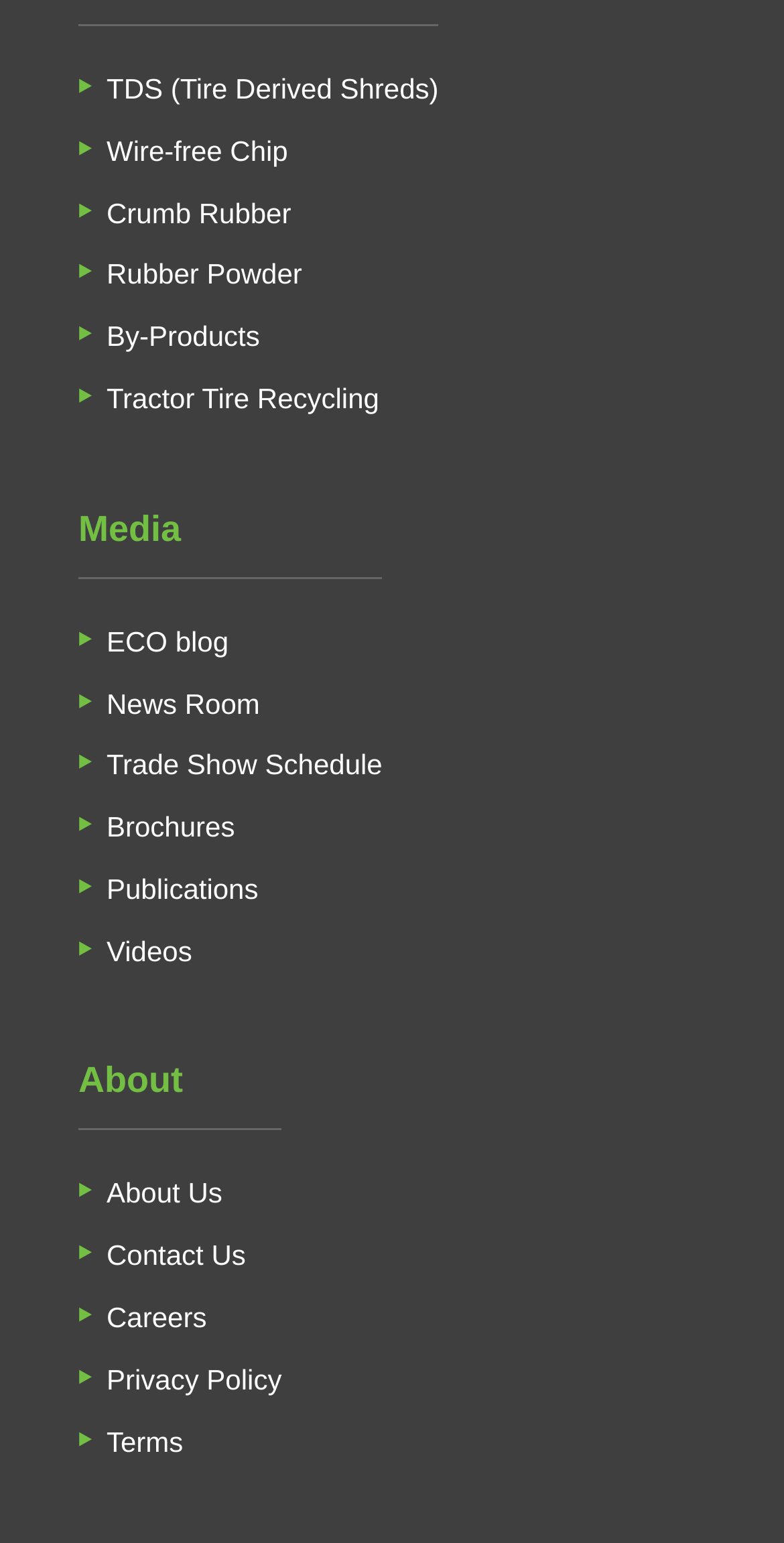How many headings are there on the webpage?
Using the image provided, answer with just one word or phrase.

2